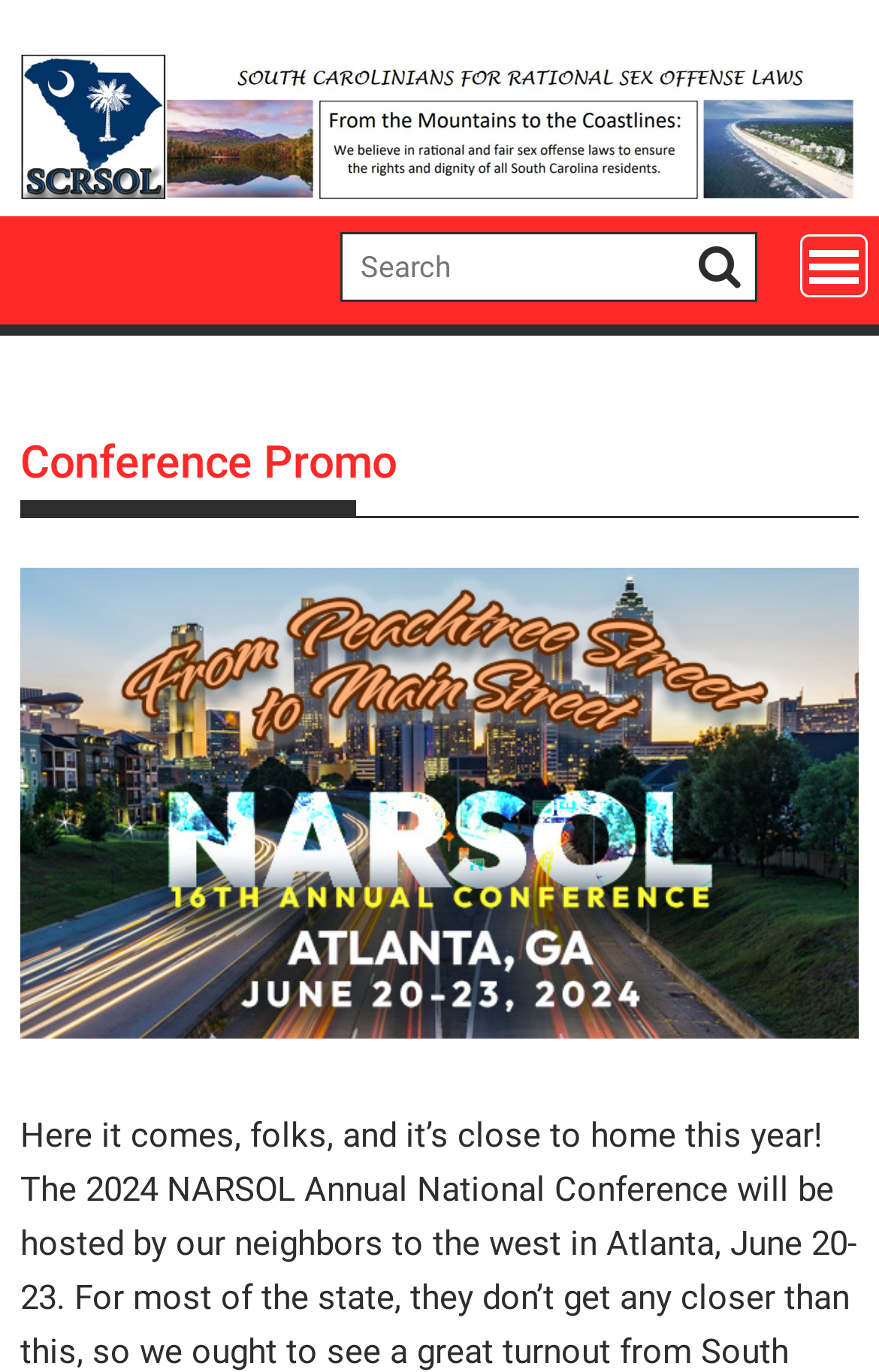Provide a one-word or short-phrase response to the question:
What is the header text?

Conference Promo